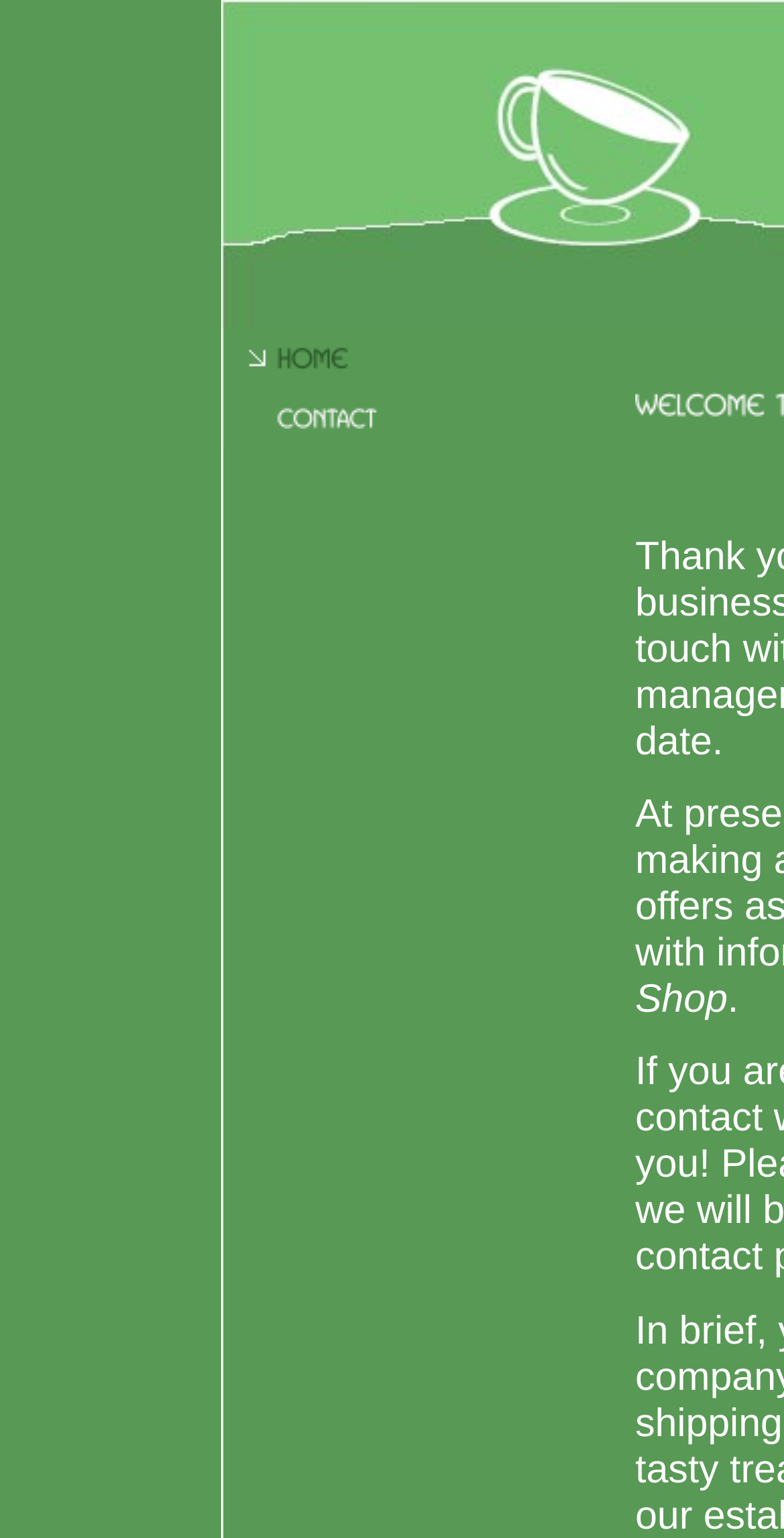Find the UI element described as: "alt="Contact" name="CM4all_2701"" and predict its bounding box coordinates. Ensure the coordinates are four float numbers between 0 and 1, [left, top, right, bottom].

[0.282, 0.276, 0.746, 0.296]